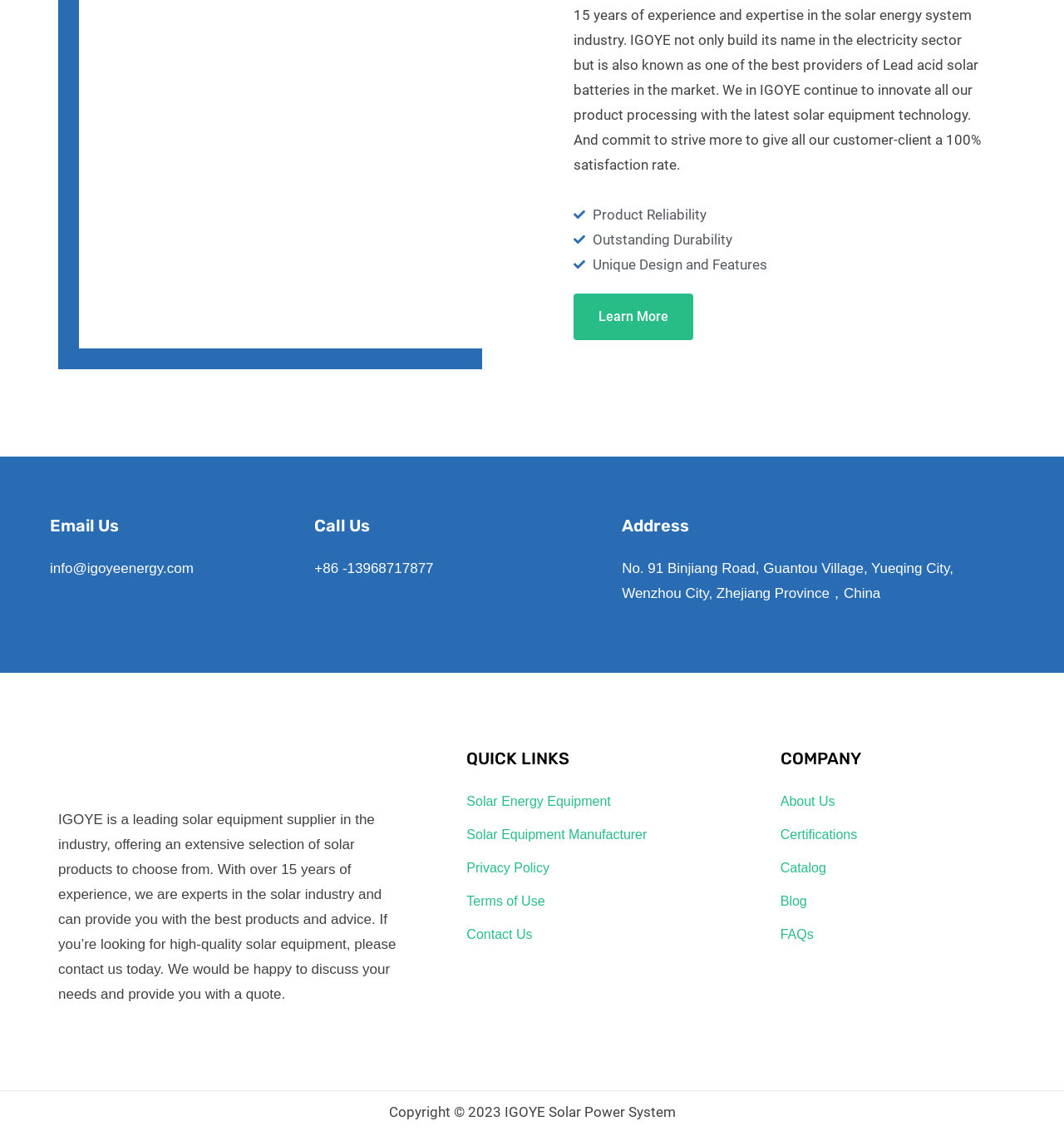Can you show the bounding box coordinates of the region to click on to complete the task described in the instruction: "View IGOYE's solar energy equipment"?

[0.439, 0.696, 0.574, 0.708]